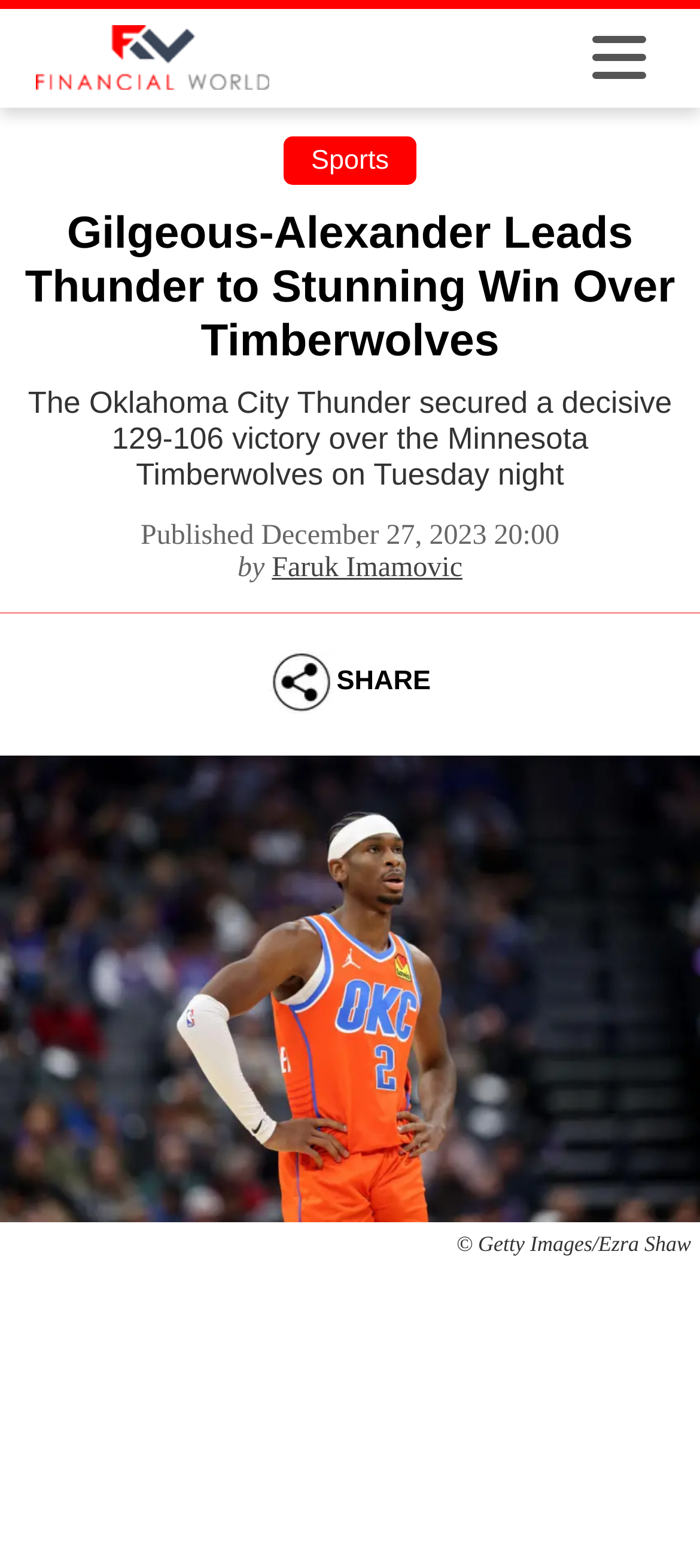What is the category of the article?
Based on the image, answer the question with as much detail as possible.

The category of the article can be found in the link element with the text 'Sports', which is located at the top of the webpage with the bounding box coordinates [0.444, 0.093, 0.556, 0.112].